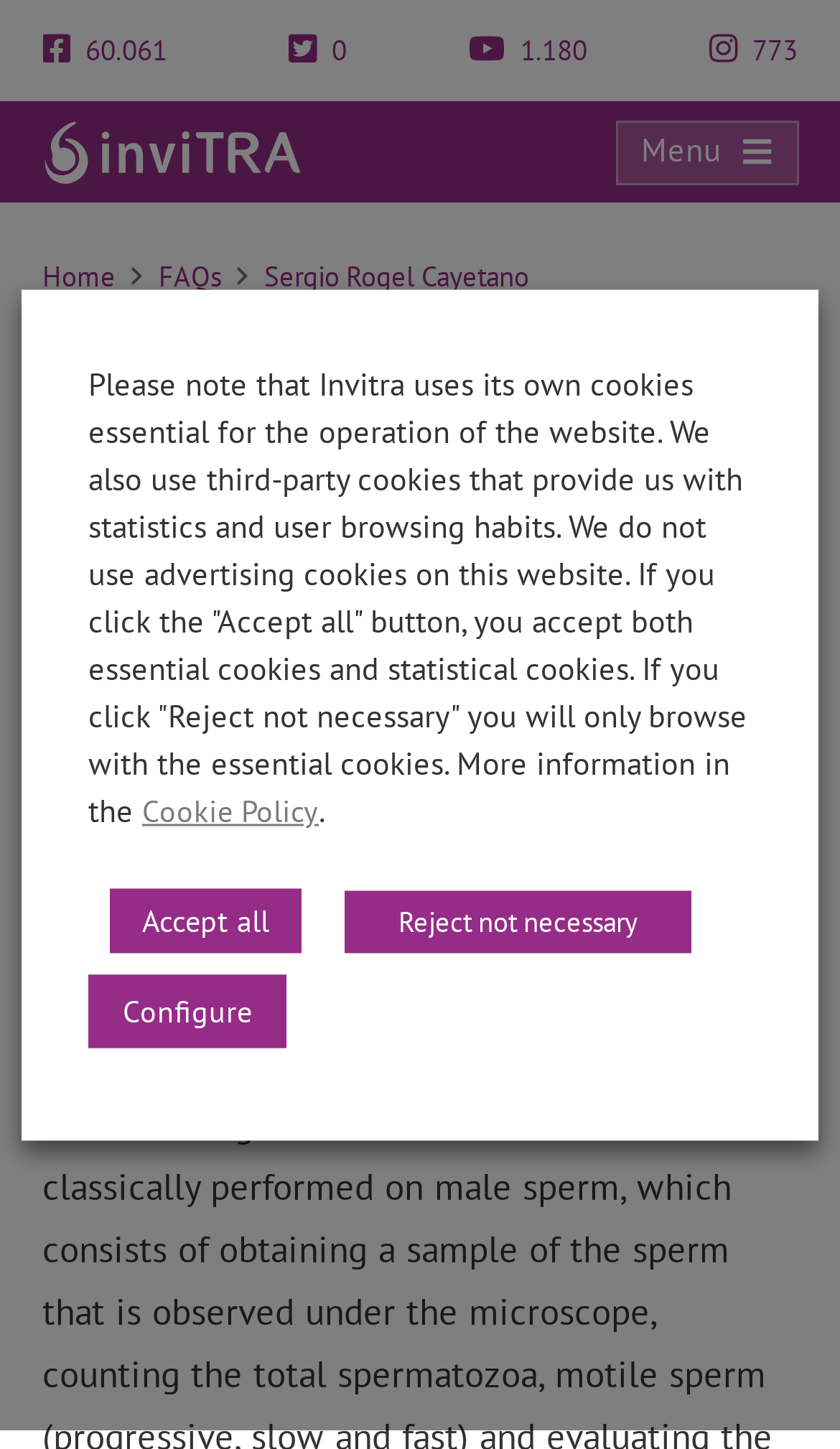Please find the bounding box coordinates of the section that needs to be clicked to achieve this instruction: "Click the inviTRA link".

[0.05, 0.09, 0.358, 0.116]